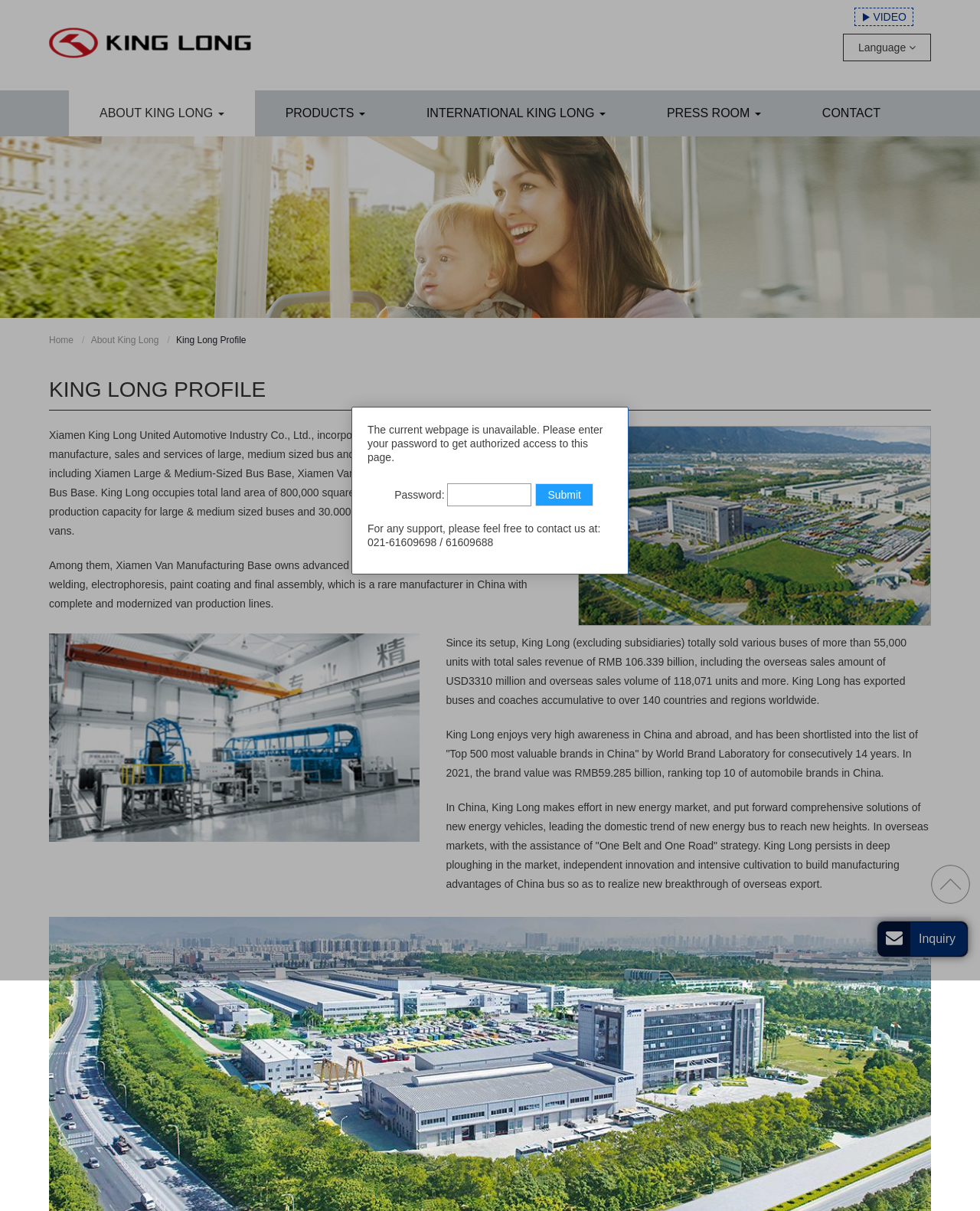How many manufacturing bases does King Long have?
Please provide a single word or phrase answer based on the image.

Three